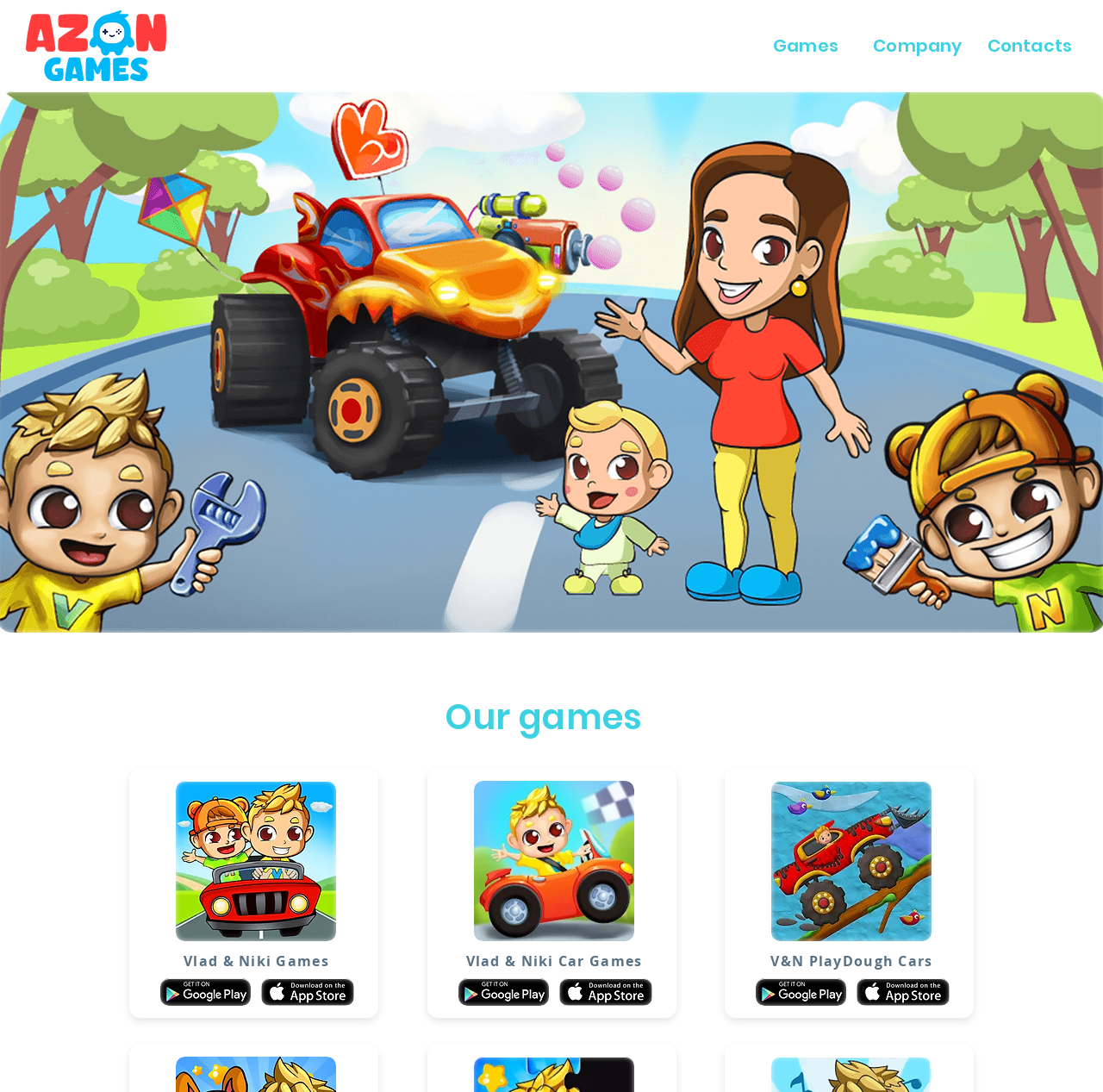What type of games are featured on this website?
Provide a thorough and detailed answer to the question.

Based on the webpage, I can see that there are multiple sections featuring different types of games, including 'Vlad & Niki Car Games' and 'V&N PlayDough Cars', which suggests that car games are a prominent feature of this website.